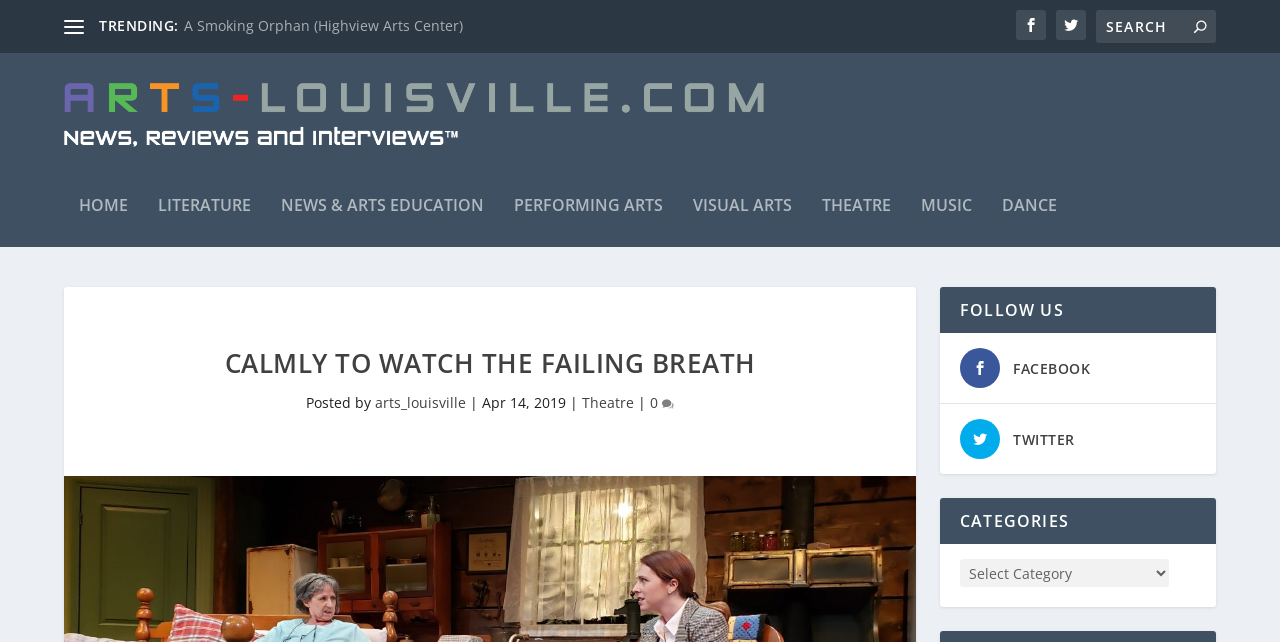Please indicate the bounding box coordinates of the element's region to be clicked to achieve the instruction: "Follow on FACEBOOK". Provide the coordinates as four float numbers between 0 and 1, i.e., [left, top, right, bottom].

[0.791, 0.559, 0.852, 0.589]